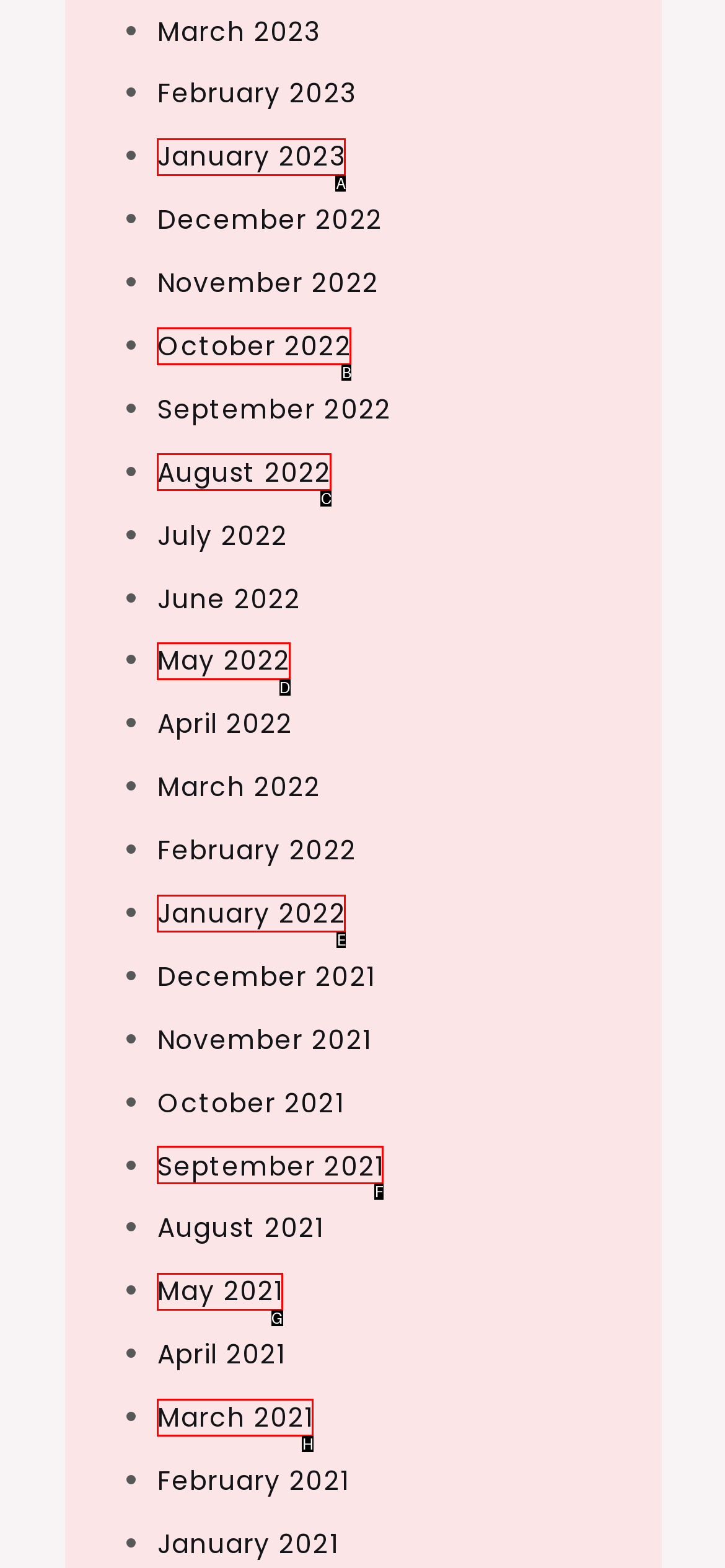Please indicate which HTML element to click in order to fulfill the following task: View September 2021 Respond with the letter of the chosen option.

F